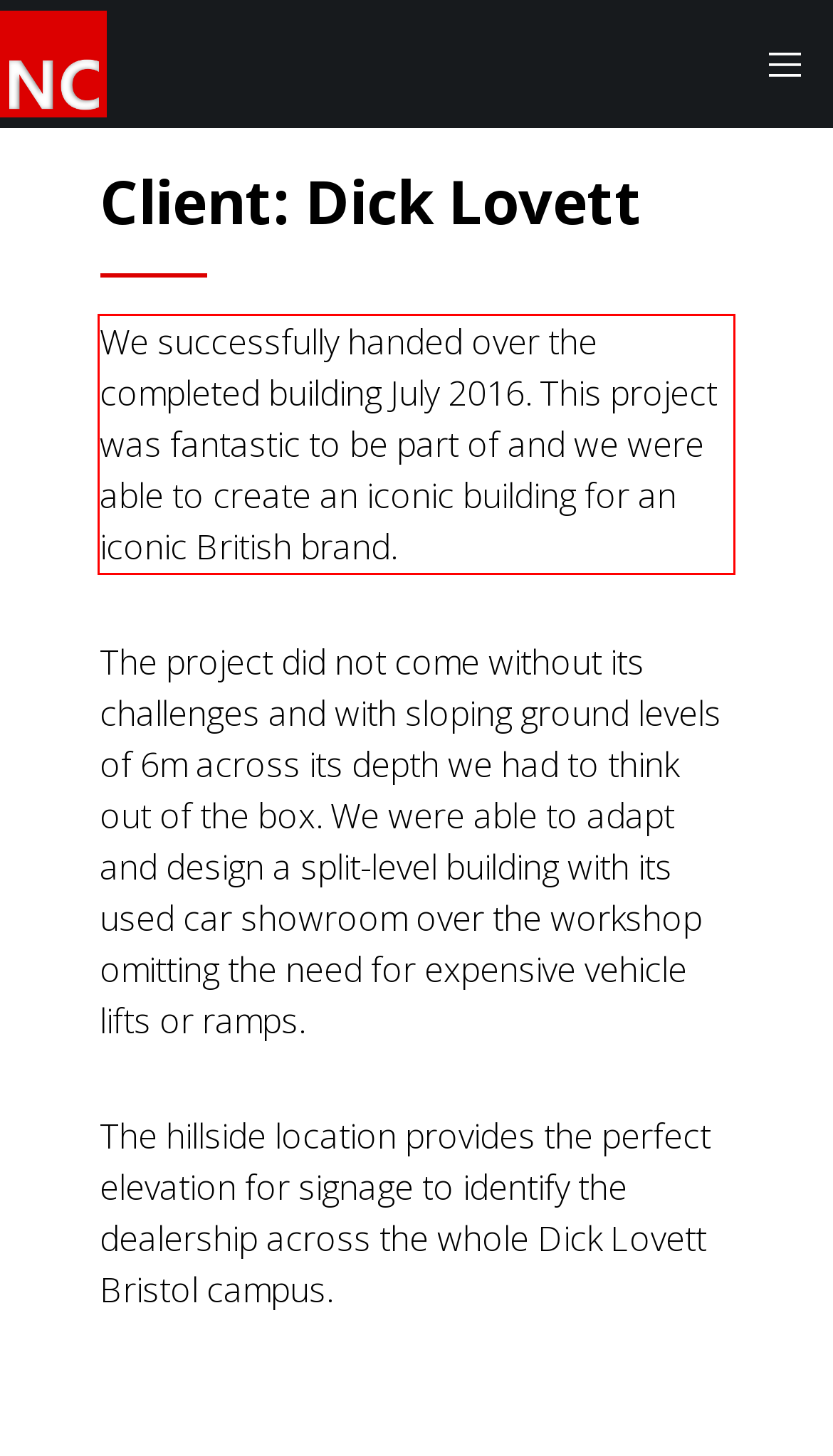Please take the screenshot of the webpage, find the red bounding box, and generate the text content that is within this red bounding box.

We successfully handed over the completed building July 2016. This project was fantastic to be part of and we were able to create an iconic building for an iconic British brand.